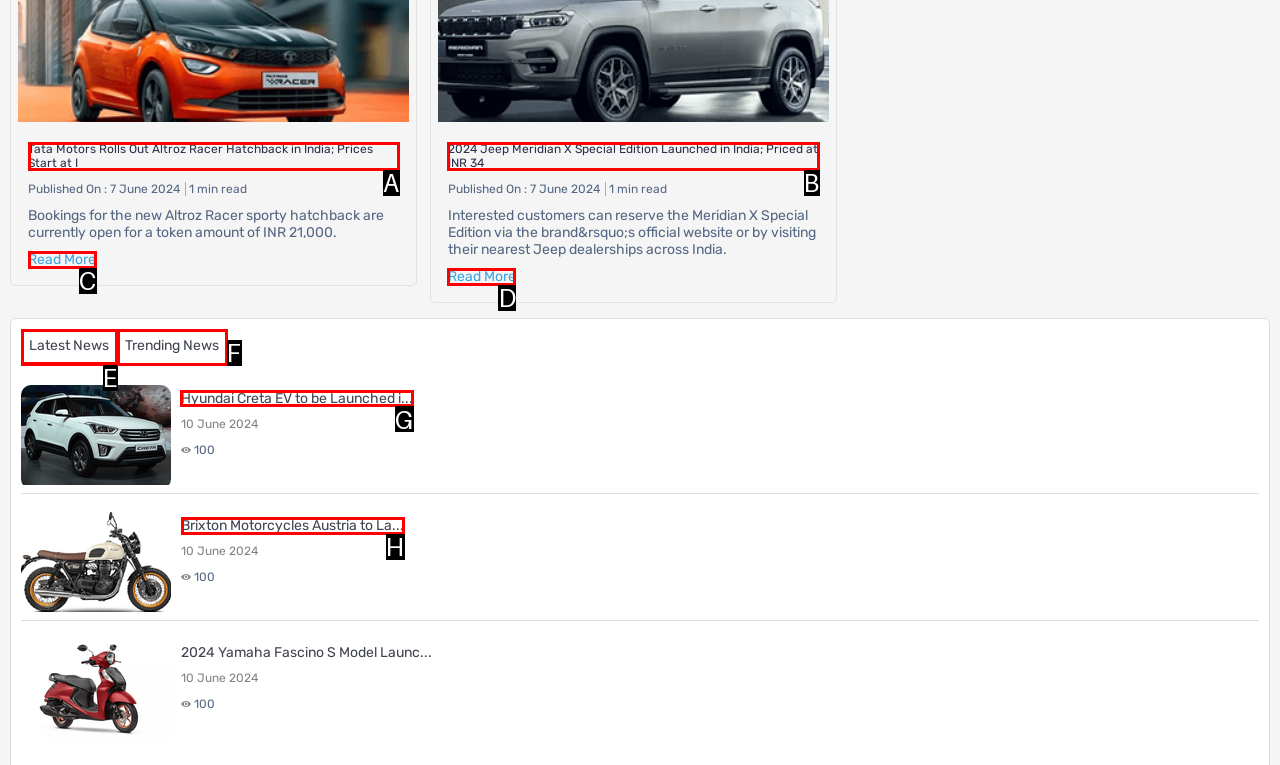Indicate which HTML element you need to click to complete the task: Read more about Hyundai Creta EV to be Launched in India. Provide the letter of the selected option directly.

G